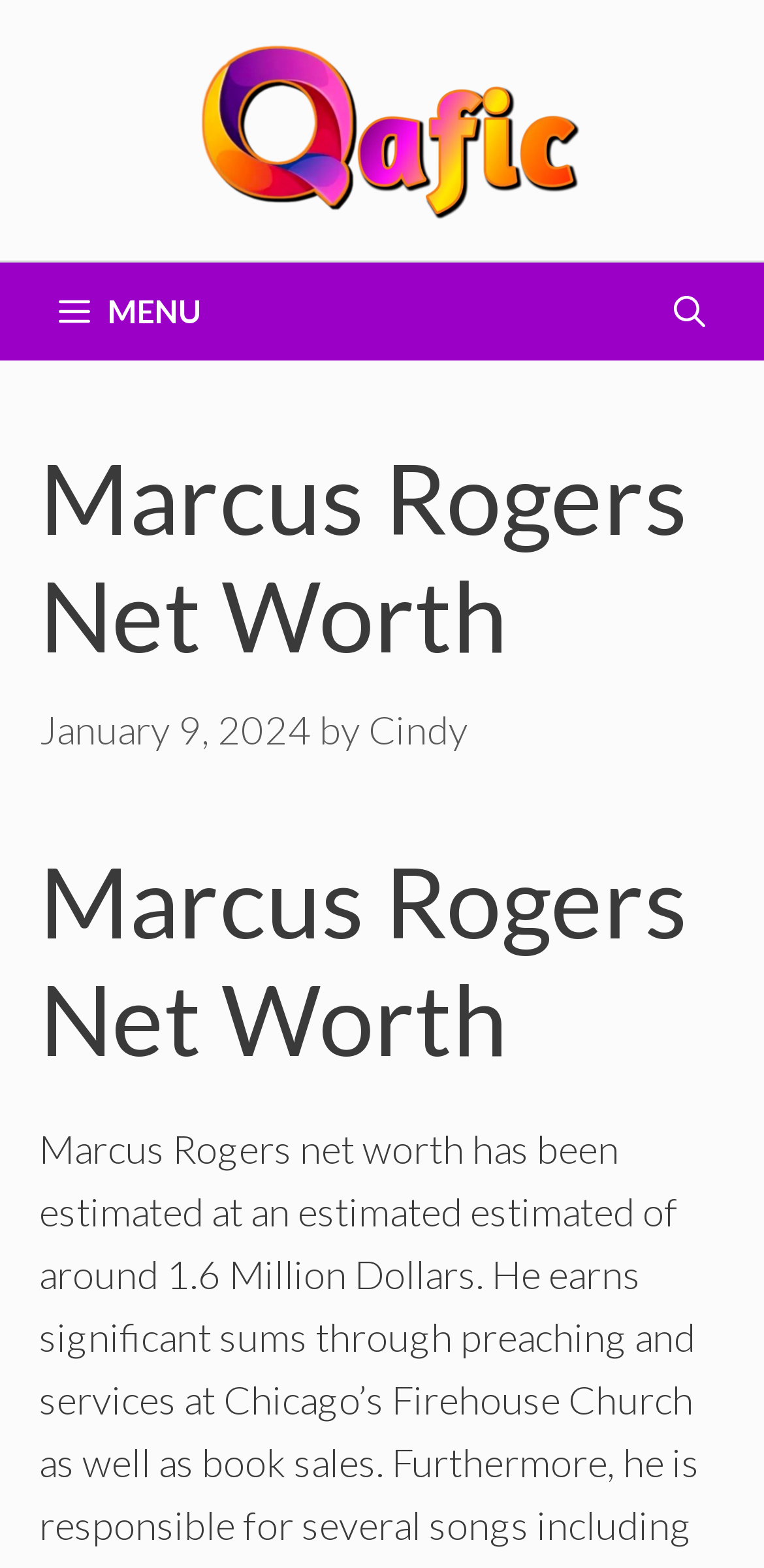Determine the bounding box for the described UI element: "Menu".

[0.026, 0.167, 0.315, 0.229]